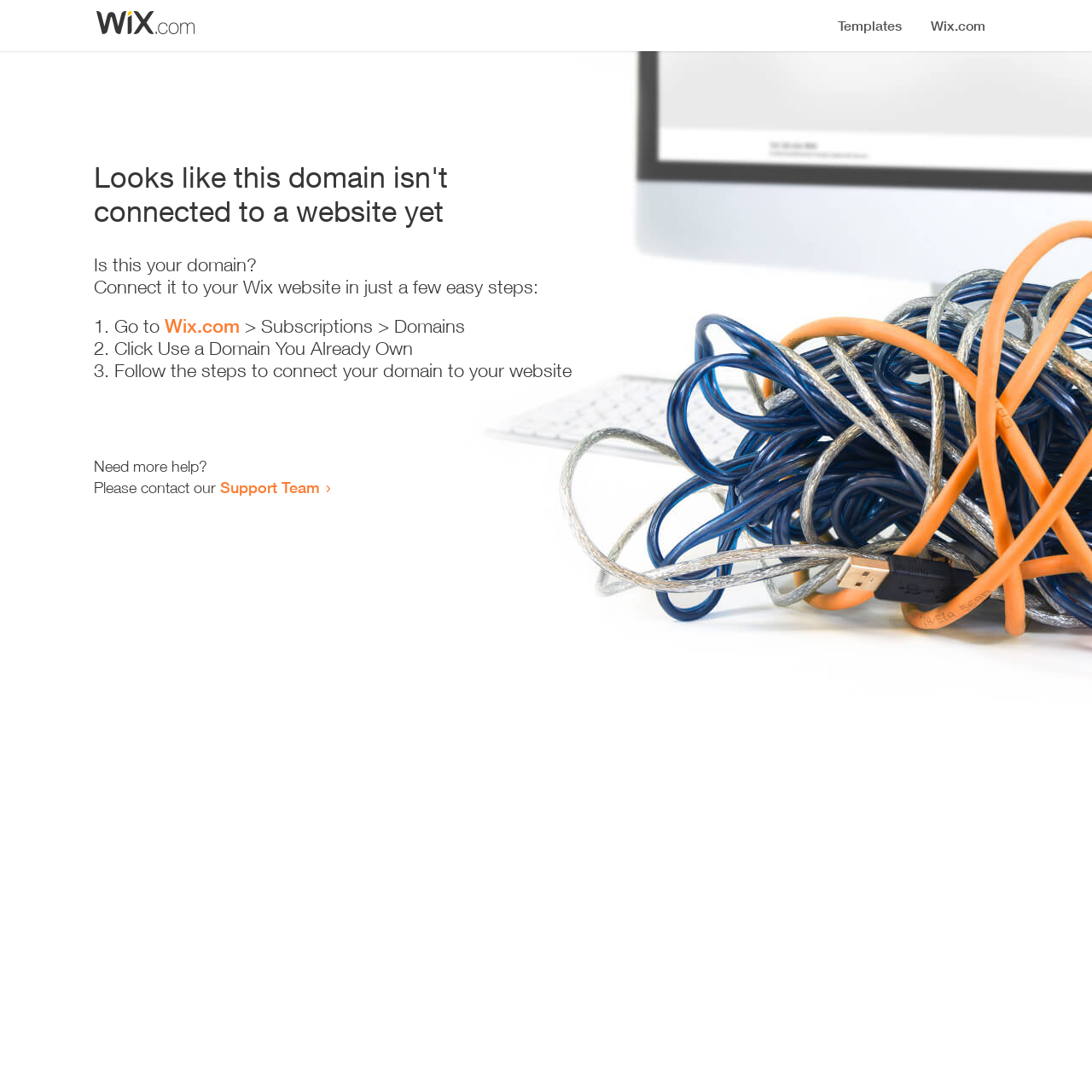Extract the bounding box coordinates of the UI element described: "Support Team". Provide the coordinates in the format [left, top, right, bottom] with values ranging from 0 to 1.

[0.202, 0.438, 0.293, 0.455]